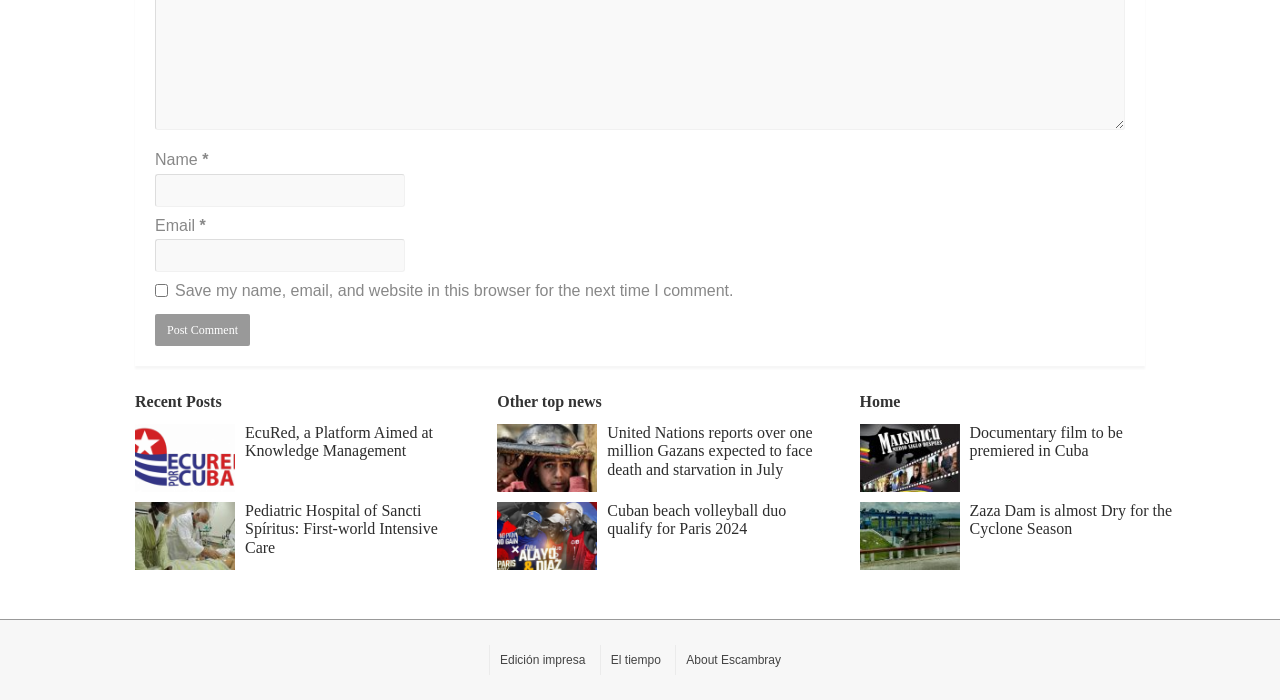Provide the bounding box coordinates of the HTML element this sentence describes: "funny fail video".

None